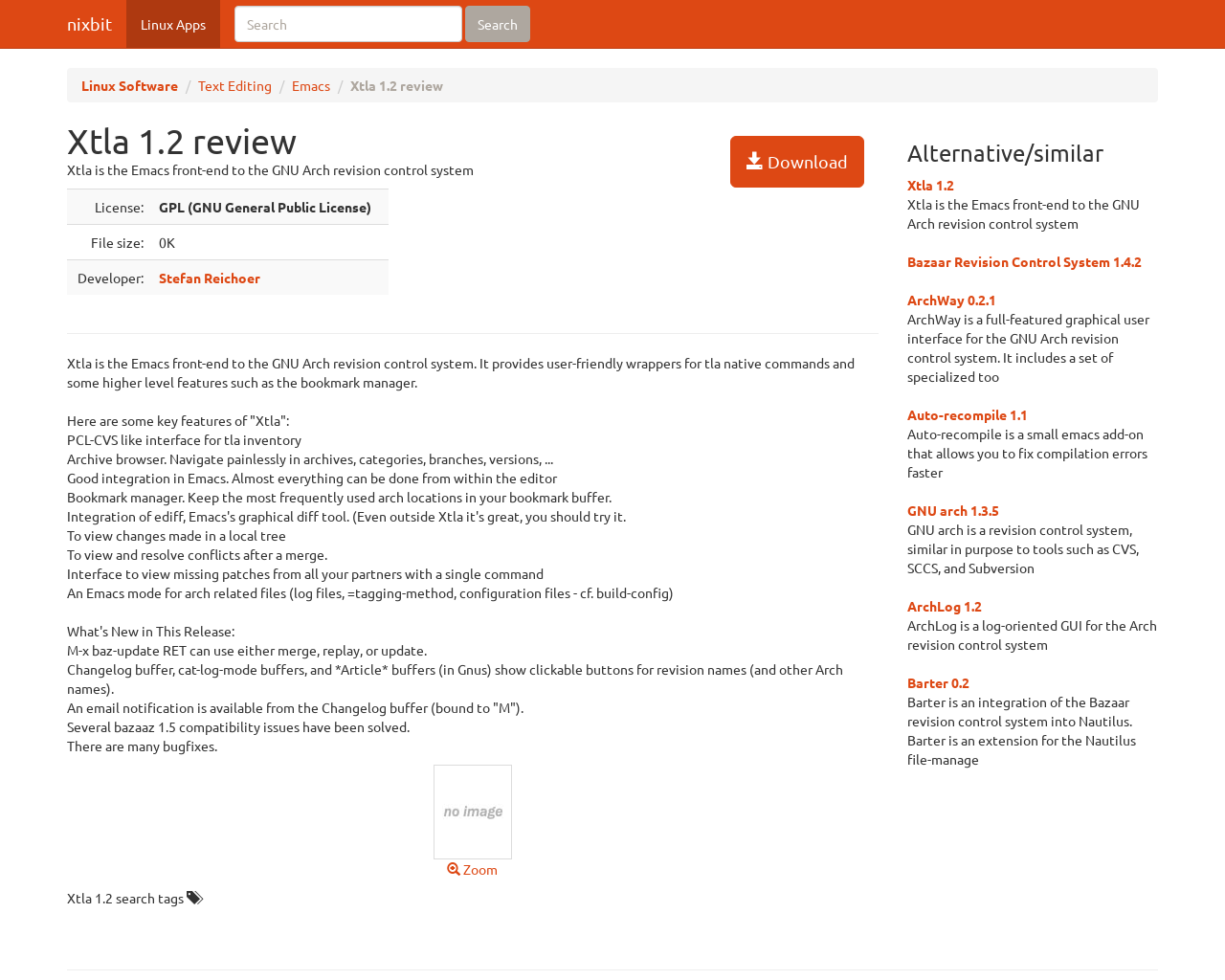What is the text of the webpage's headline?

Xtla 1.2 review